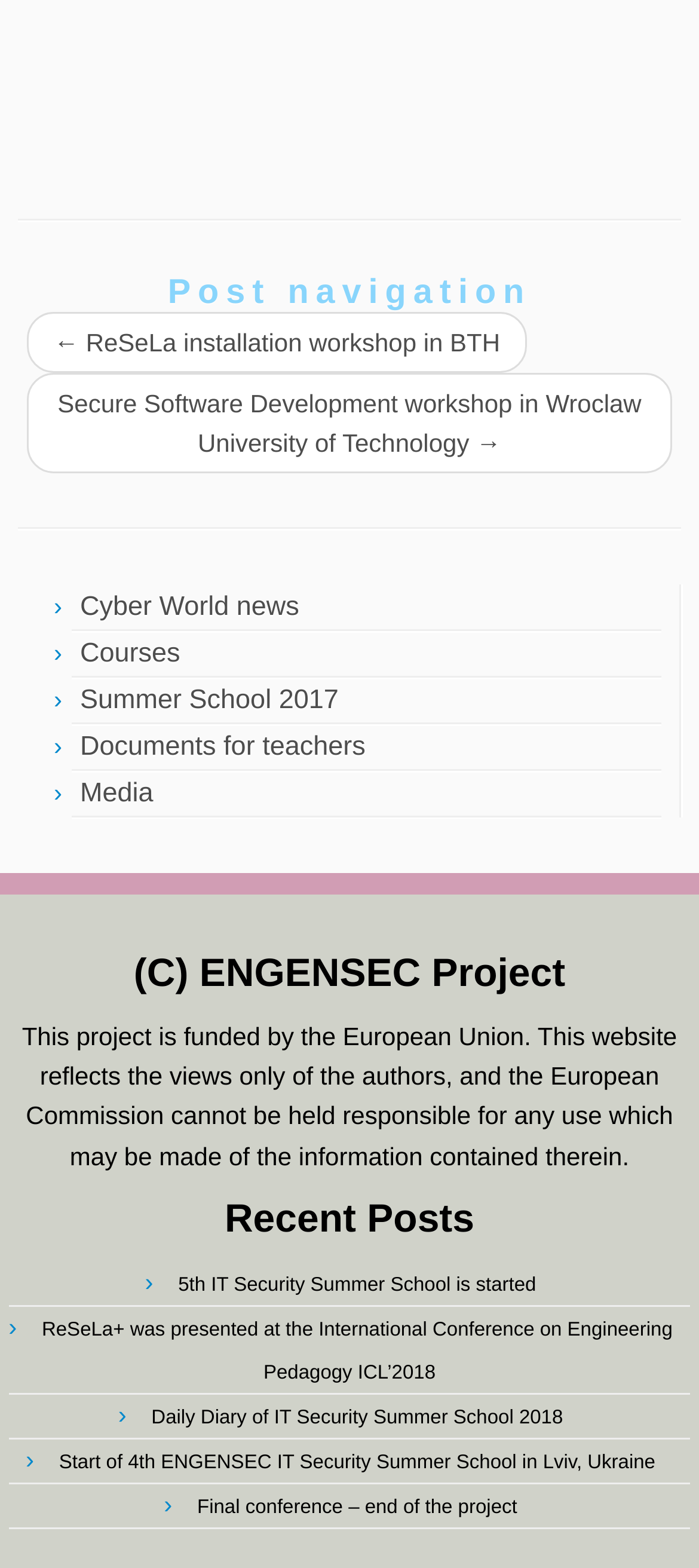Reply to the question with a single word or phrase:
What is the copyright information of the ENGENSEC Project?

(C) ENGENSEC Project